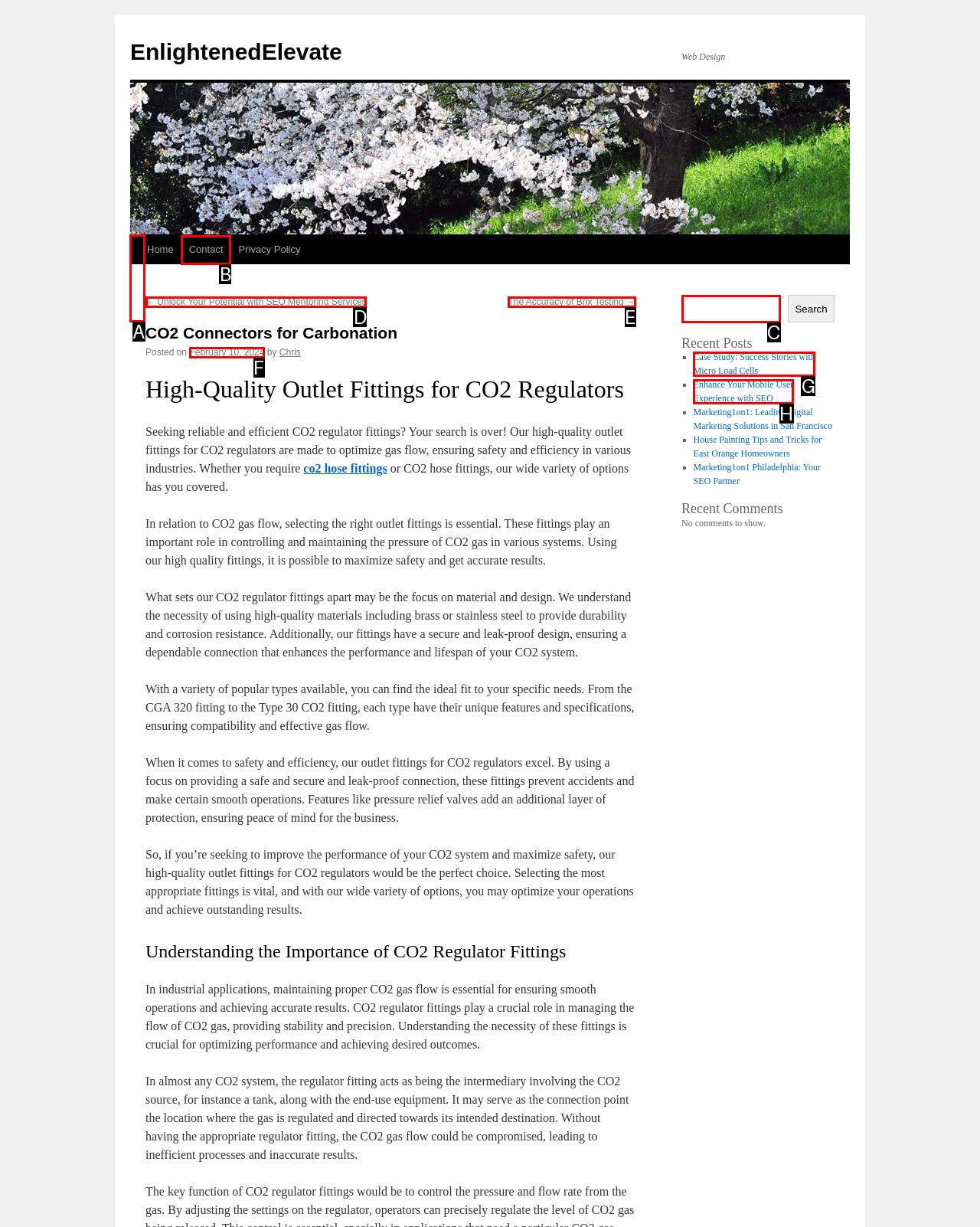Using the provided description: parent_node: Email * aria-describedby="email-notes" name="email", select the most fitting option and return its letter directly from the choices.

None